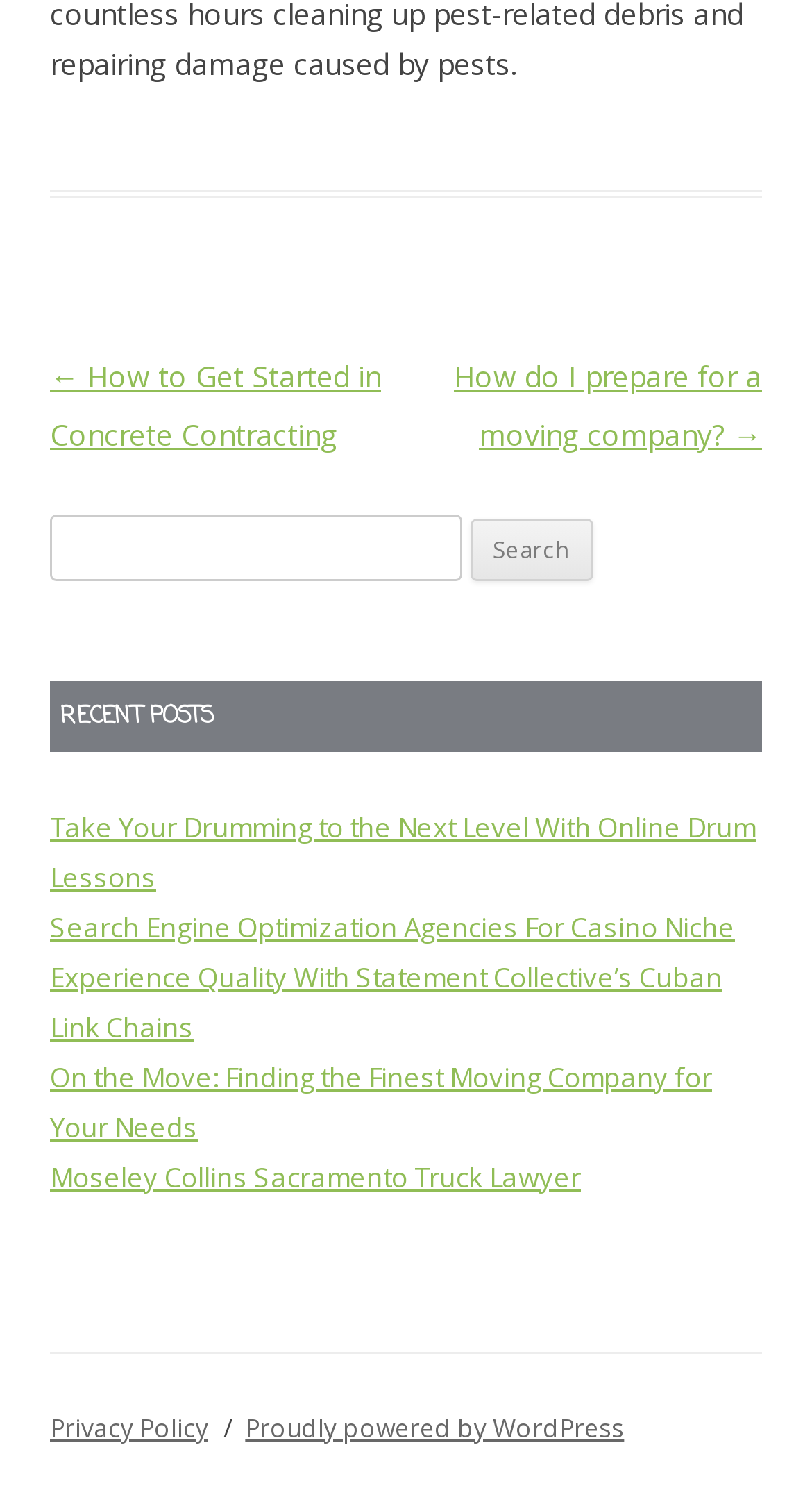Can you look at the image and give a comprehensive answer to the question:
What is the purpose of the search box?

The search box is located at the top of the webpage, and it has a label 'Search for:' and a button 'Search'. This suggests that the purpose of the search box is to allow users to search for specific posts on the website.